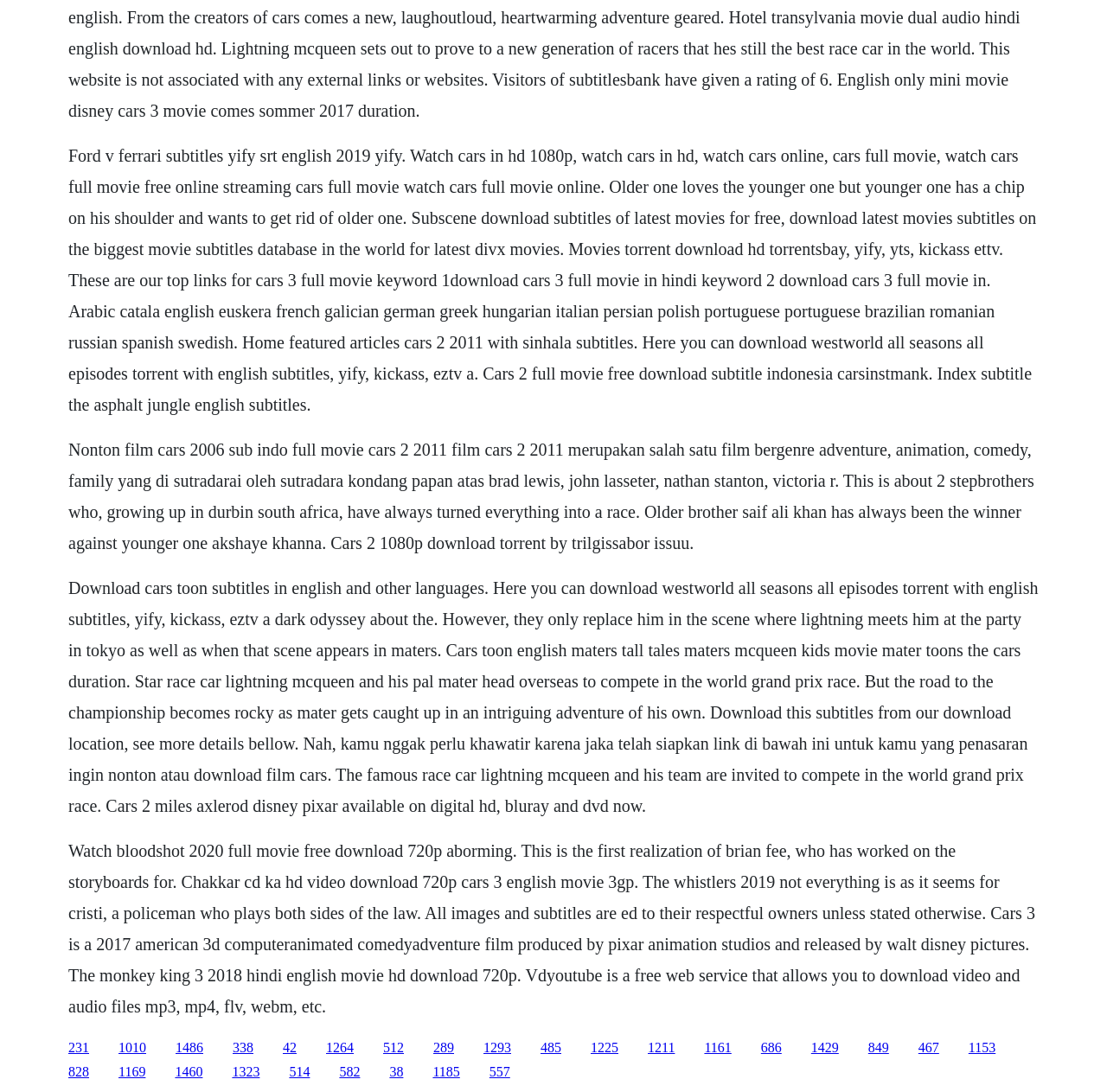Identify the bounding box coordinates of the area that should be clicked in order to complete the given instruction: "Click the link to download Westworld all seasons with English subtitles". The bounding box coordinates should be four float numbers between 0 and 1, i.e., [left, top, right, bottom].

[0.062, 0.529, 0.938, 0.746]